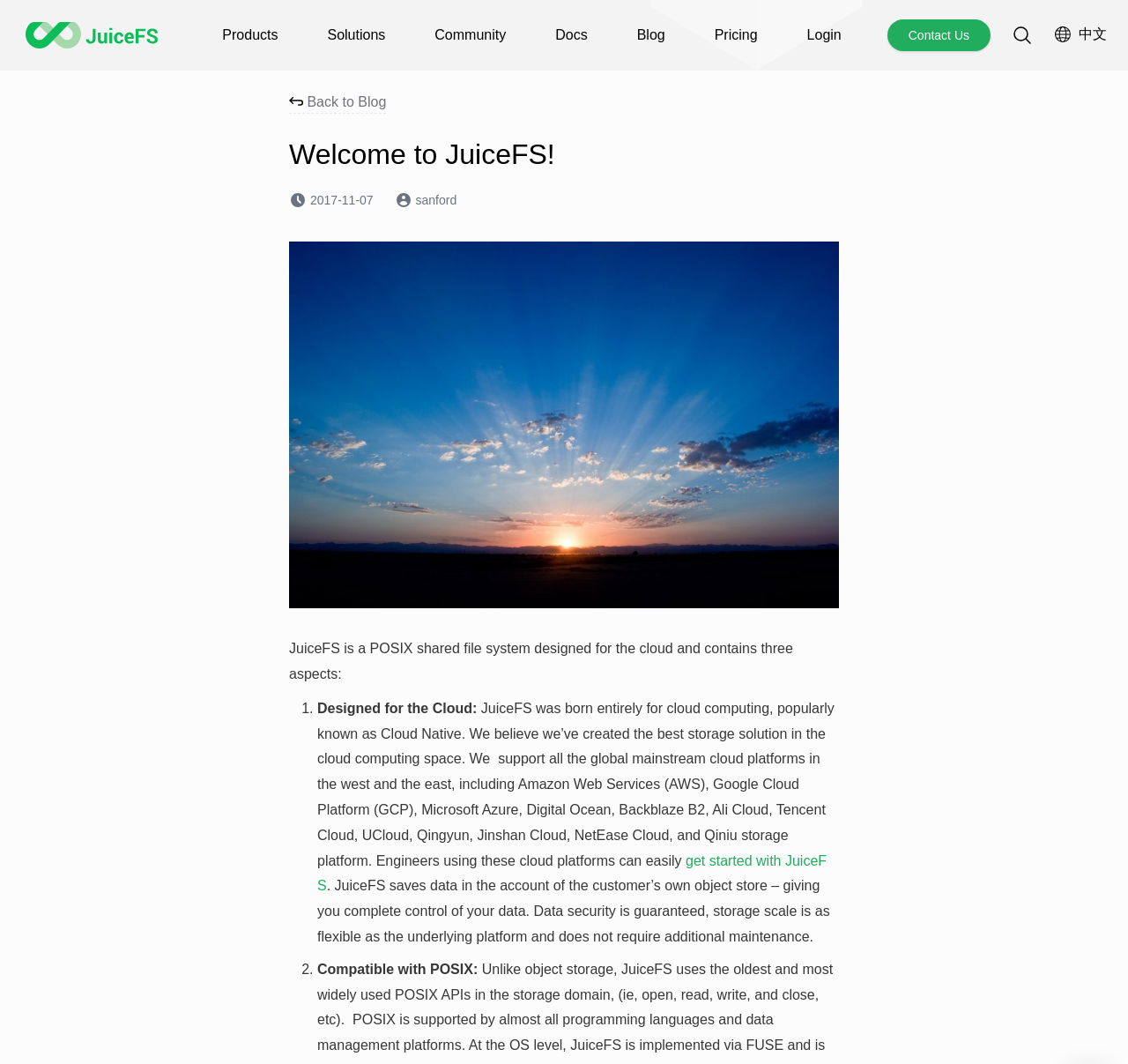Articulate a detailed summary of the webpage's content and design.

The webpage is about JuiceFS, a POSIX shared file system designed for the cloud. At the top left corner, there is a JuiceFS logo, an image with a link. Next to it, there are several navigation links, including "Products", "Solutions", "Community", "Docs", "Blog", "Pricing", and "Login". On the top right corner, there are additional links, such as "Contact Us", "Search", and "中文".

Below the navigation links, there is a header section with a heading "Welcome to JuiceFS!" and a subheading with the date "2017-11-07" and the author "sanford". There is also an image and a figure element in this section.

The main content of the webpage is a descriptive text about JuiceFS, which is divided into three aspects. The first aspect is "Designed for the Cloud", which explains that JuiceFS is a cloud-native file system that supports various cloud platforms. There is a link to "get started with JuiceFS" in this section. The second aspect is "Compatible with POSIX", which is not fully described in this screenshot.